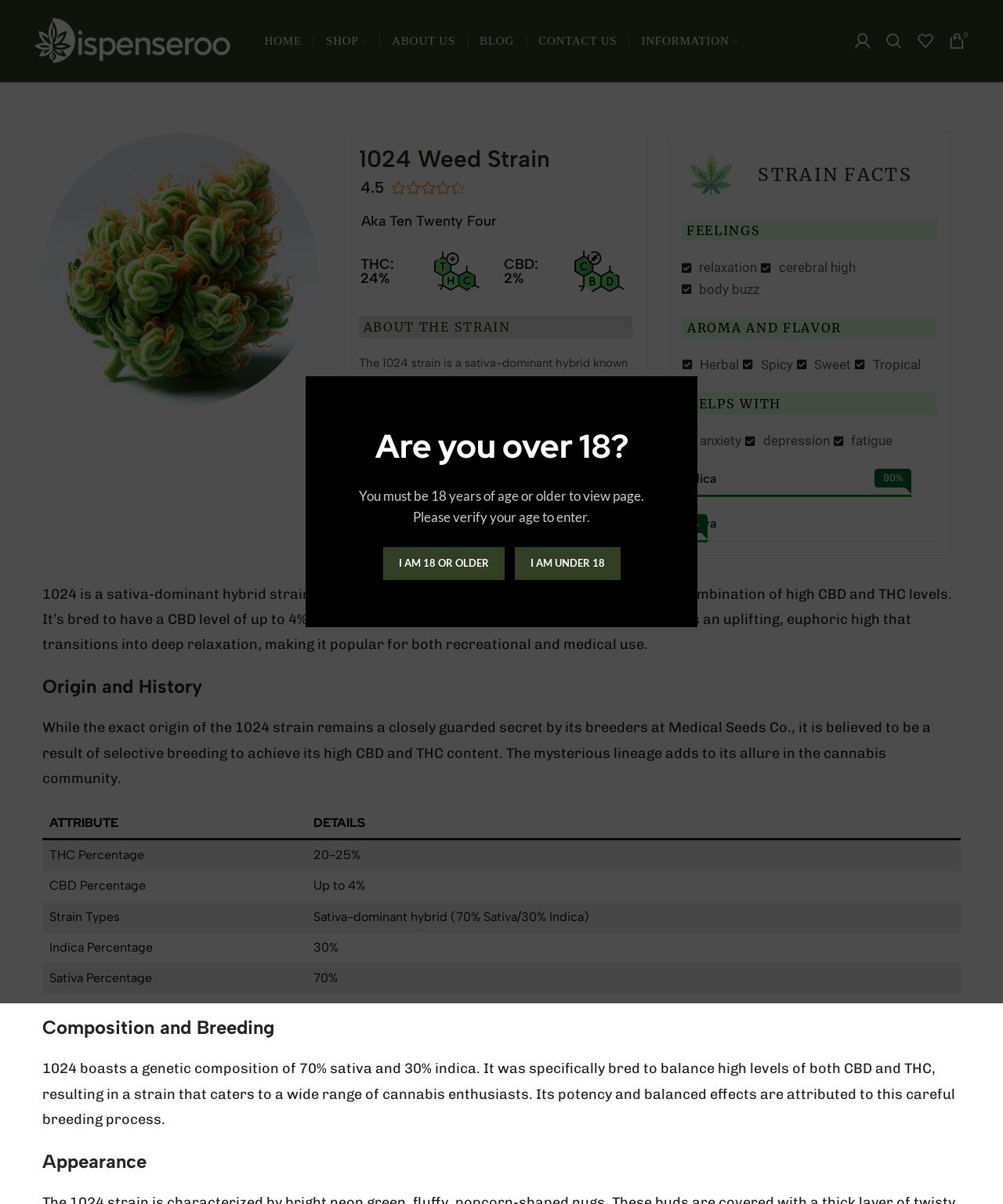Generate a comprehensive caption for the webpage you are viewing.

This webpage is about the 1024 Weed Strain, a sativa-dominant hybrid known for its potent effects and complex flavor profile. At the top of the page, there is a warning message asking users to verify their age, with two buttons to choose from: "I AM 18 OR OLDER" and "I AM UNDER 18". Below this, there is a Dispenseroo logo and a navigation menu with links to "HOME", "SHOP", "ABOUT US", "BLOG", "CONTACT US", and "INFORMATION".

On the left side of the page, there is a search bar and links to "My Wishlist" and a shopping cart. On the right side, there is an image of the 1024 Weed Strain and its rating, 4.5 out of 5. Below this, there are headings and paragraphs describing the strain, including its THC and CBD levels, effects, aroma, and flavor.

The page also includes sections on "STRAIN FACTS", "FEELINGS", "AROMA AND FLAVOR", and "HELPS WITH", which list various characteristics and benefits of the strain. Additionally, there are sections on "Origin and History" and "Composition and Breeding", which provide more information about the strain's background and genetic composition.

At the bottom of the page, there is a table with detailed information about the strain's attributes, including THC and CBD percentages, strain types, and indica and sativa percentages. Finally, there is a section on "Appearance", but it does not contain any text.